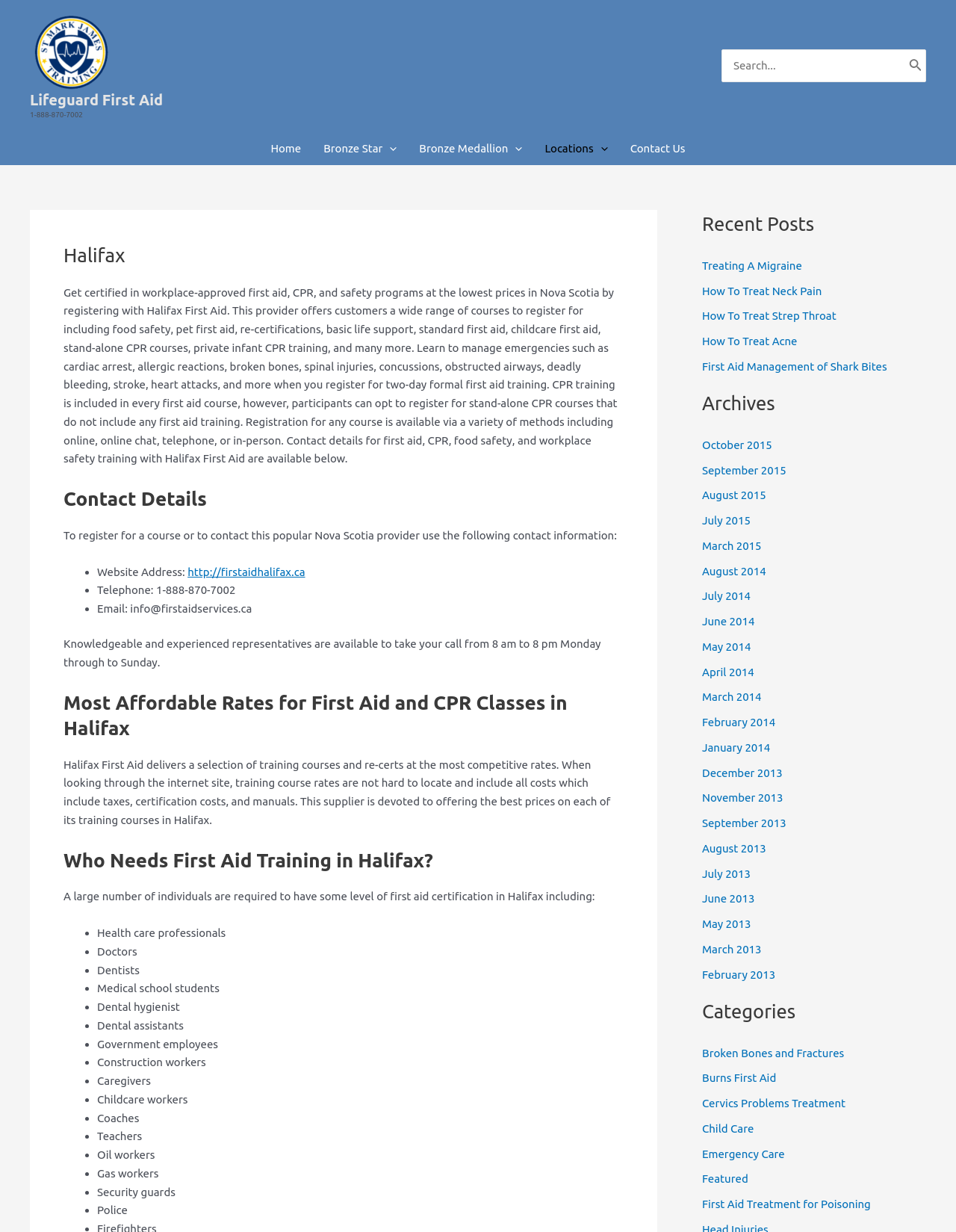Locate the UI element described as follows: "February 2014". Return the bounding box coordinates as four float numbers between 0 and 1 in the order [left, top, right, bottom].

[0.734, 0.581, 0.811, 0.591]